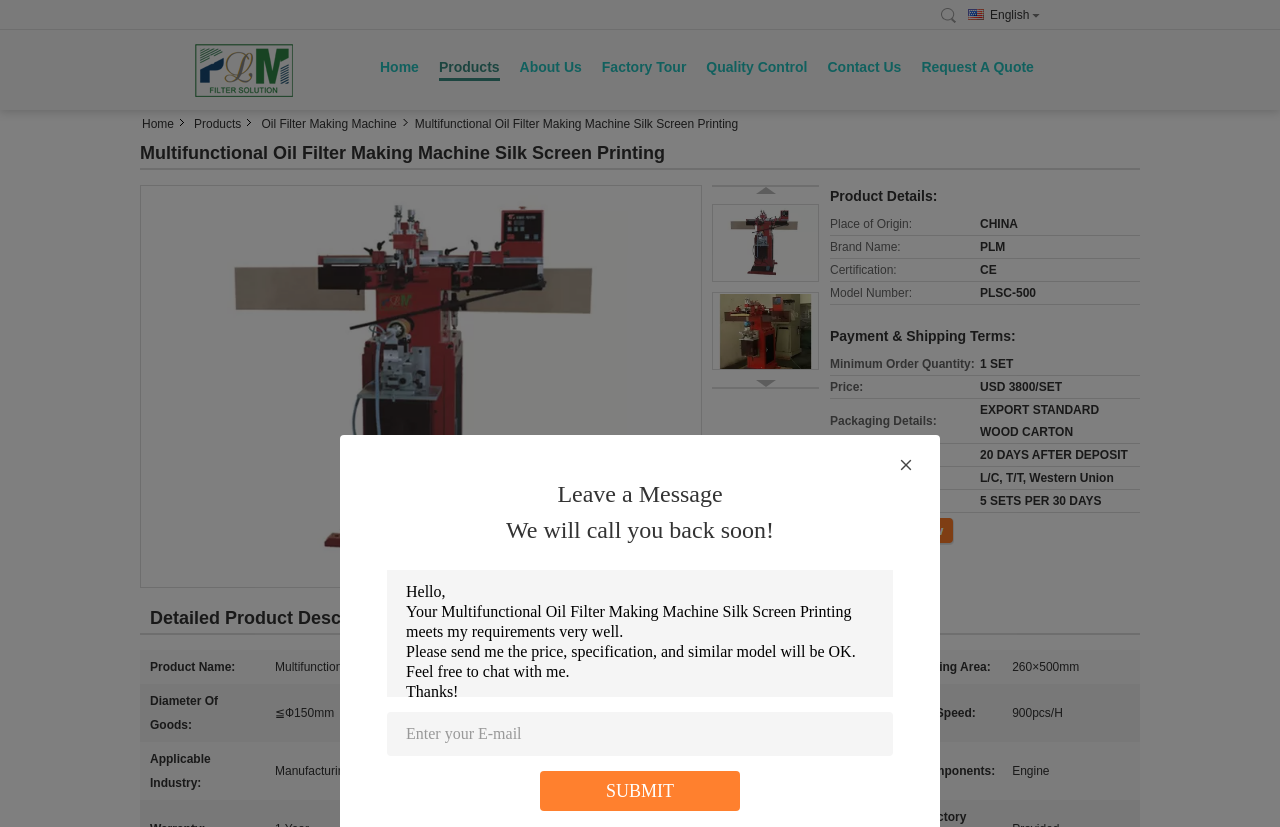Determine the bounding box coordinates of the clickable region to follow the instruction: "Enter your email address".

[0.302, 0.861, 0.698, 0.914]